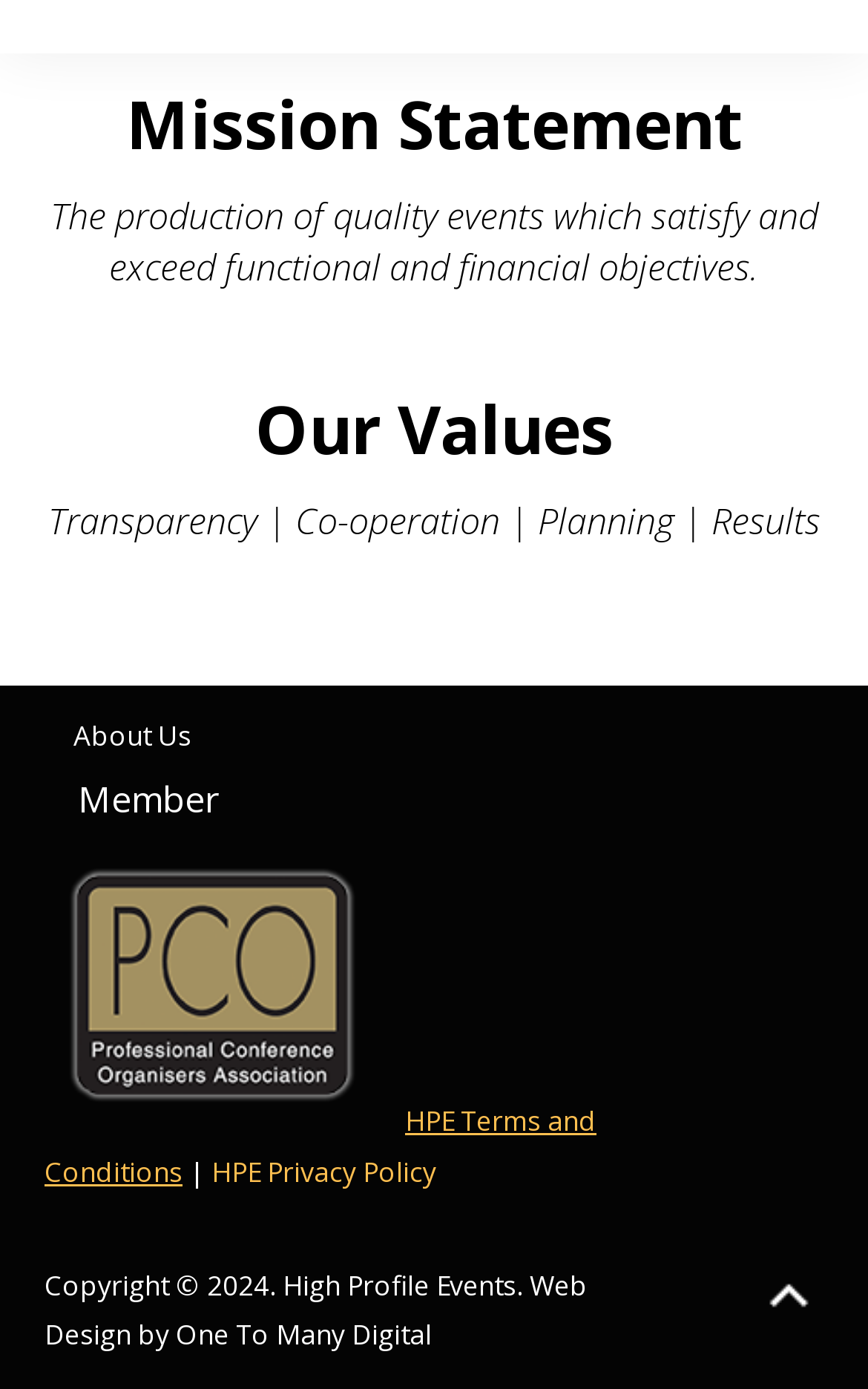What is the image on the webpage?
Provide a detailed and extensive answer to the question.

I found an image element with the description 'pco reduced' which suggests that the image on the webpage is a reduced version of the PCO logo.